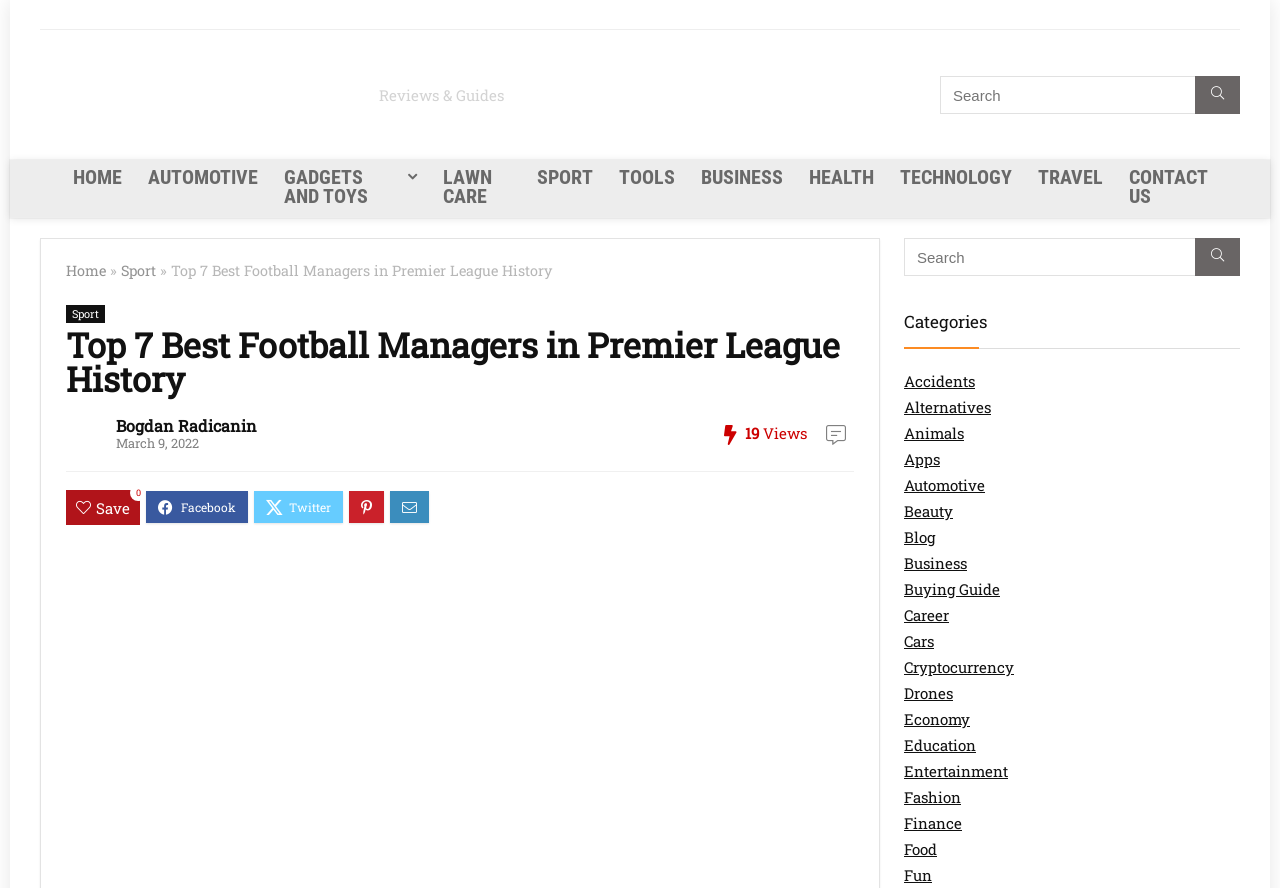Find the bounding box coordinates of the element you need to click on to perform this action: 'Search for something'. The coordinates should be represented by four float values between 0 and 1, in the format [left, top, right, bottom].

[0.734, 0.086, 0.969, 0.128]